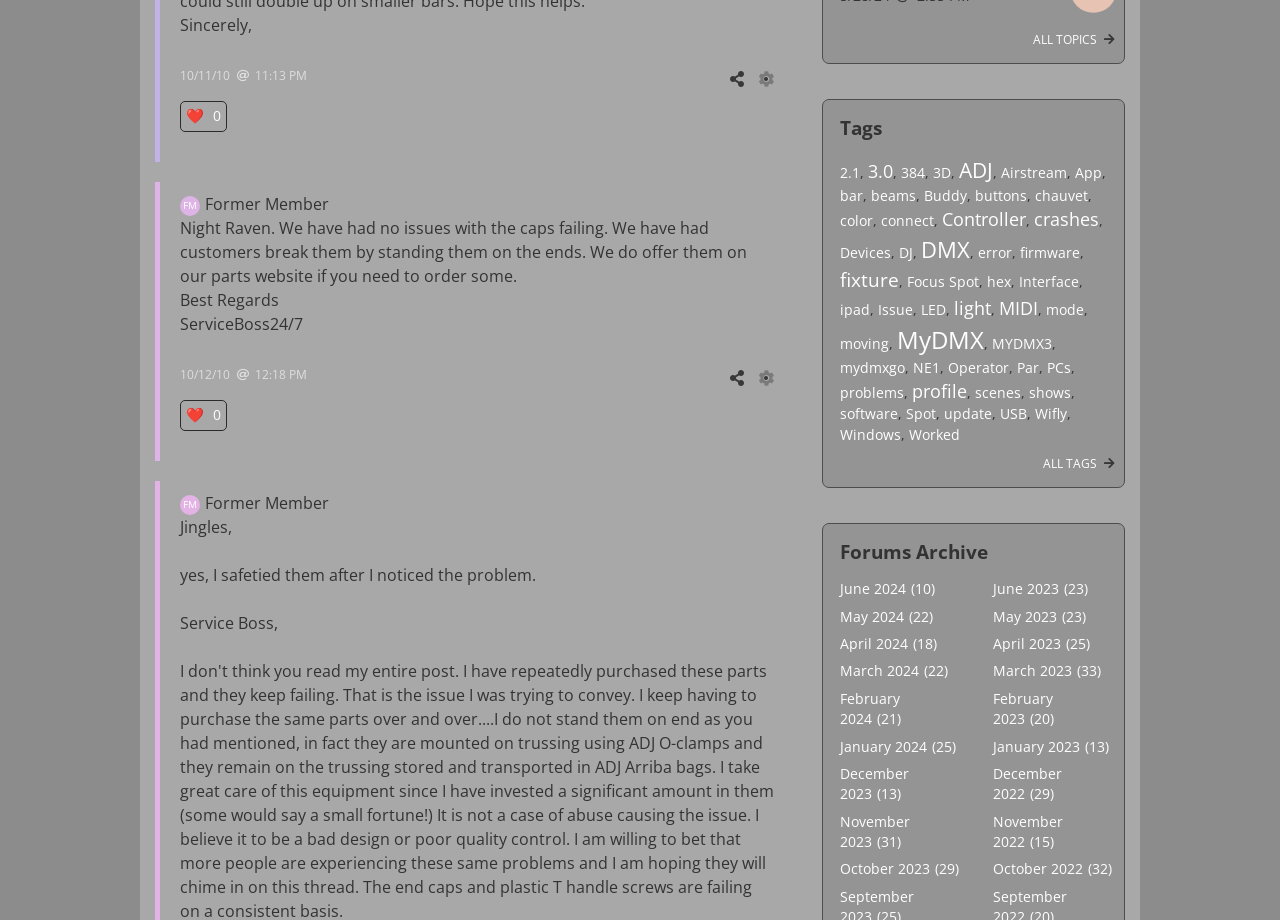Find the bounding box coordinates for the area that should be clicked to accomplish the instruction: "Click on News".

None